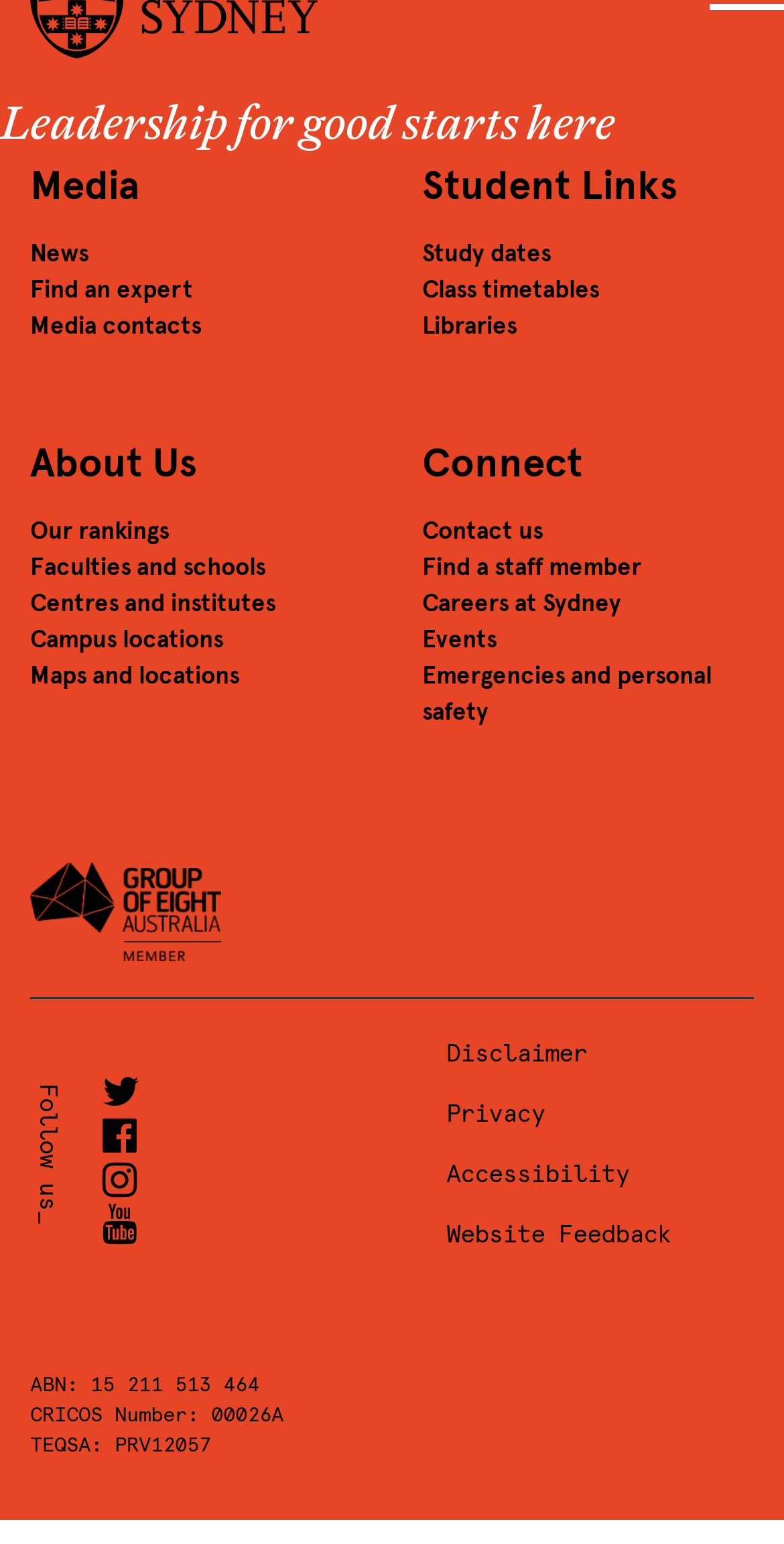Respond to the following question using a concise word or phrase: 
What is the university's ABN?

15 211 513 464